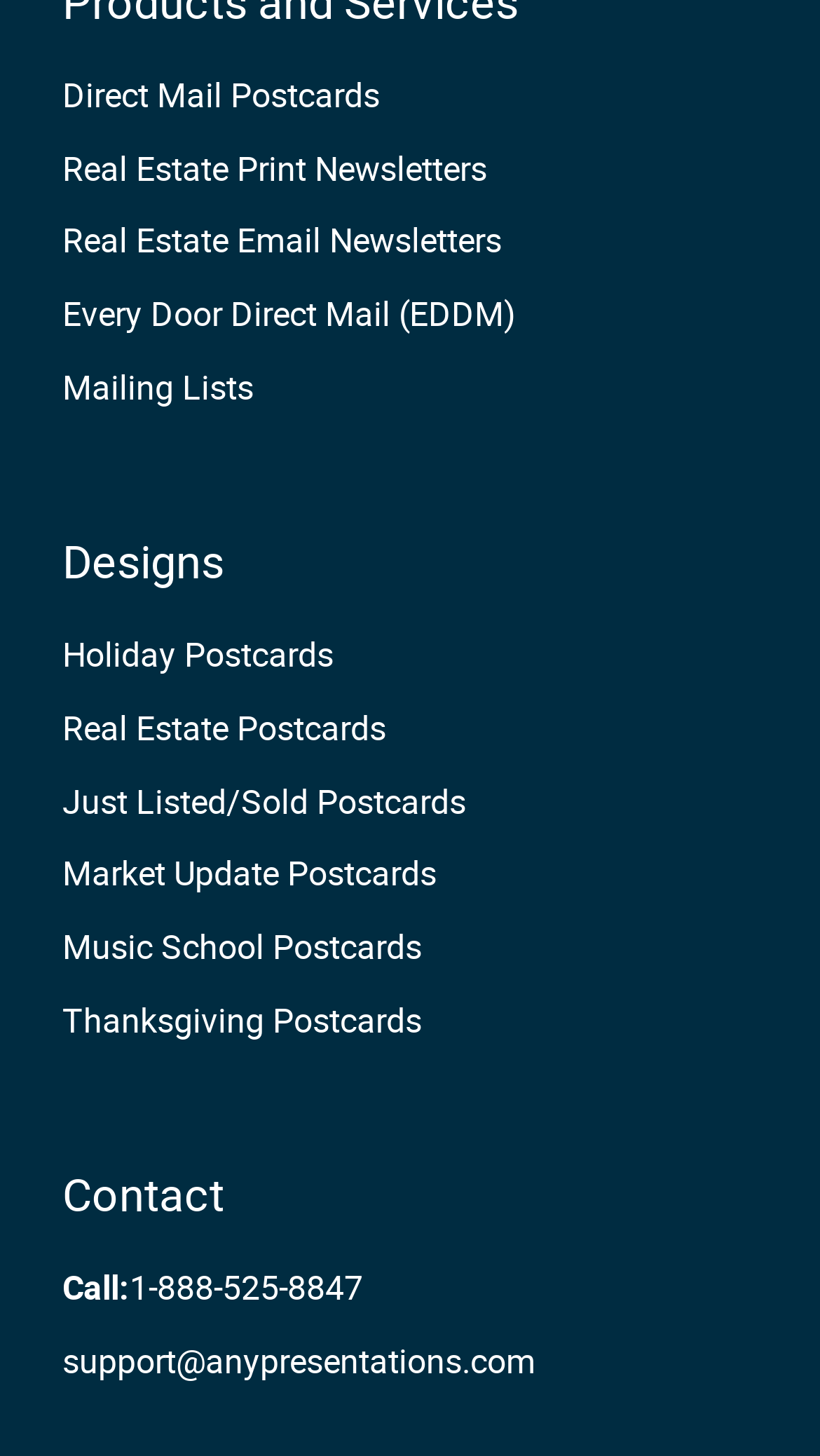How can users contact the website's support team?
Using the image, provide a concise answer in one word or a short phrase.

By calling or emailing